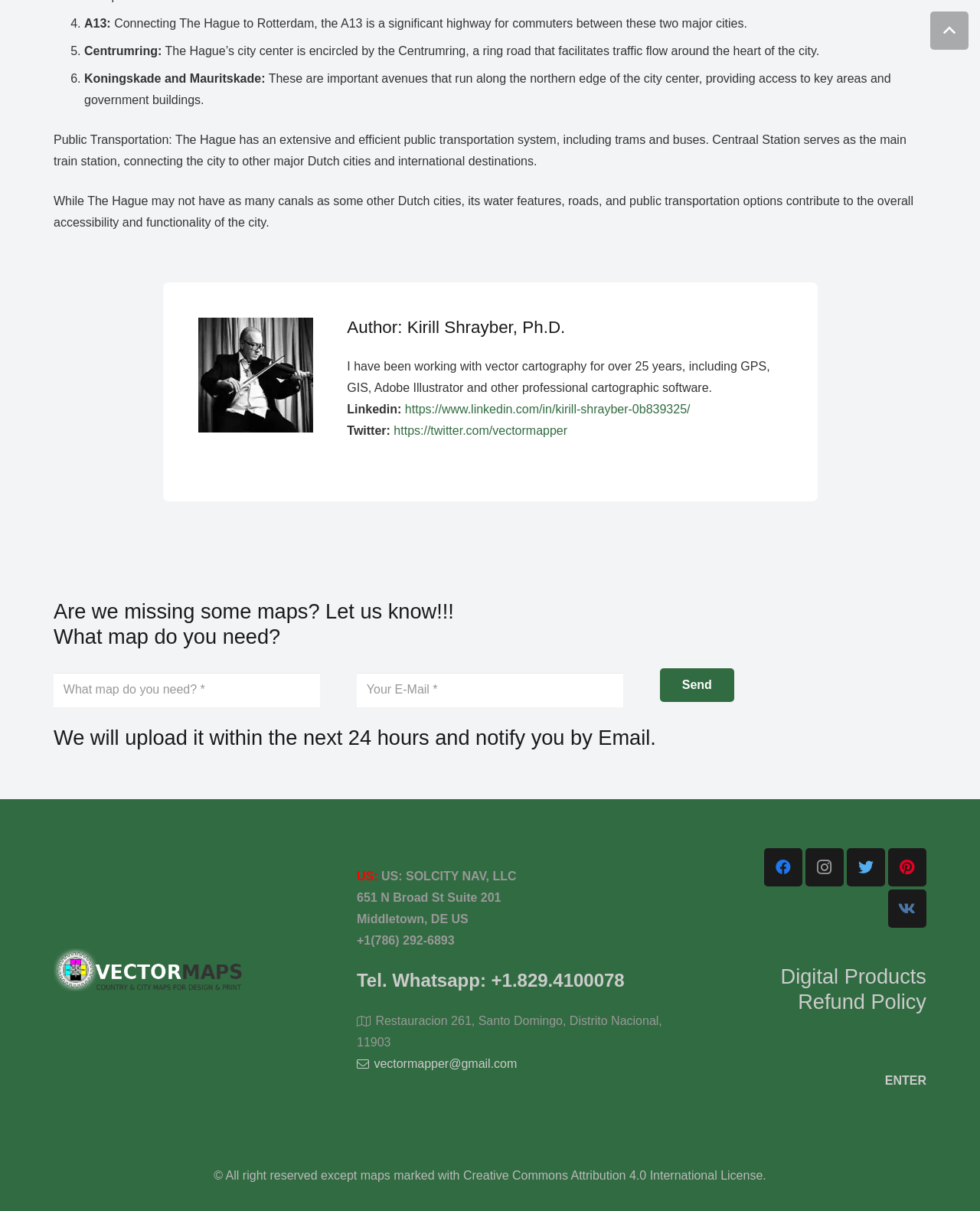Using the description "https://www.linkedin.com/in/kirill-shrayber-0b839325/", locate and provide the bounding box of the UI element.

[0.413, 0.333, 0.704, 0.344]